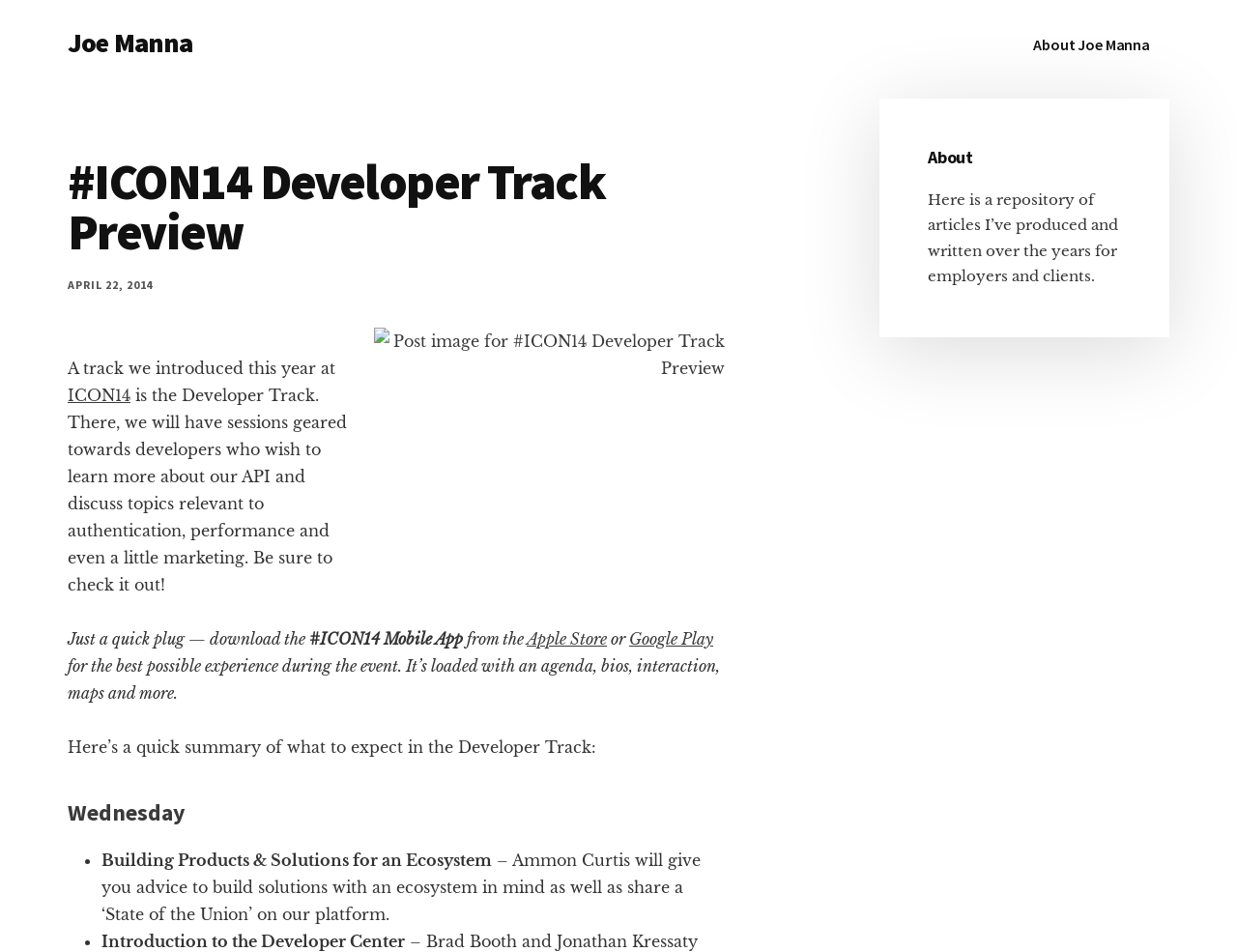Respond concisely with one word or phrase to the following query:
What is the topic of the session on Wednesday?

Building Products & Solutions for an Ecosystem